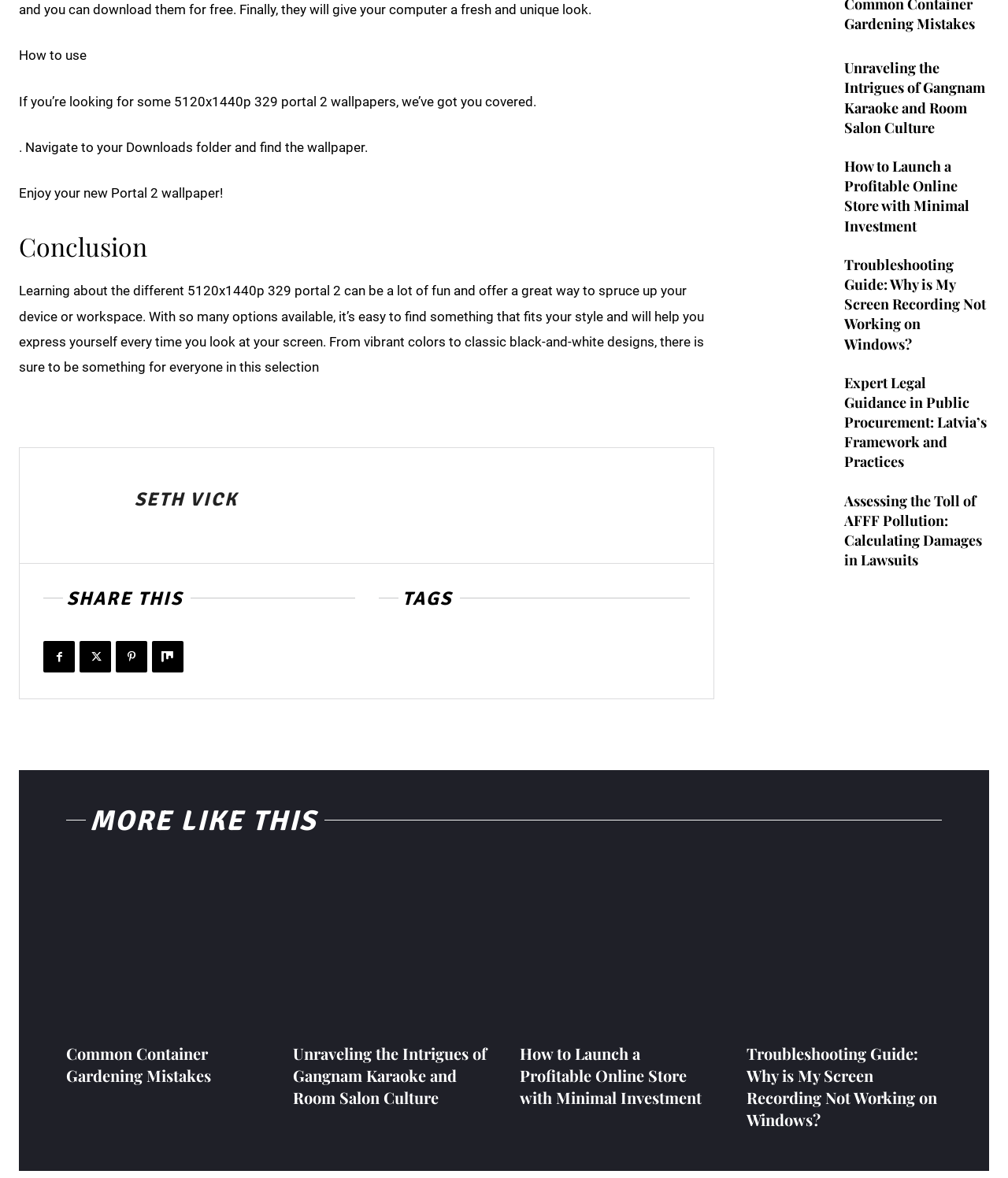Please mark the clickable region by giving the bounding box coordinates needed to complete this instruction: "Share this".

[0.066, 0.498, 0.181, 0.518]